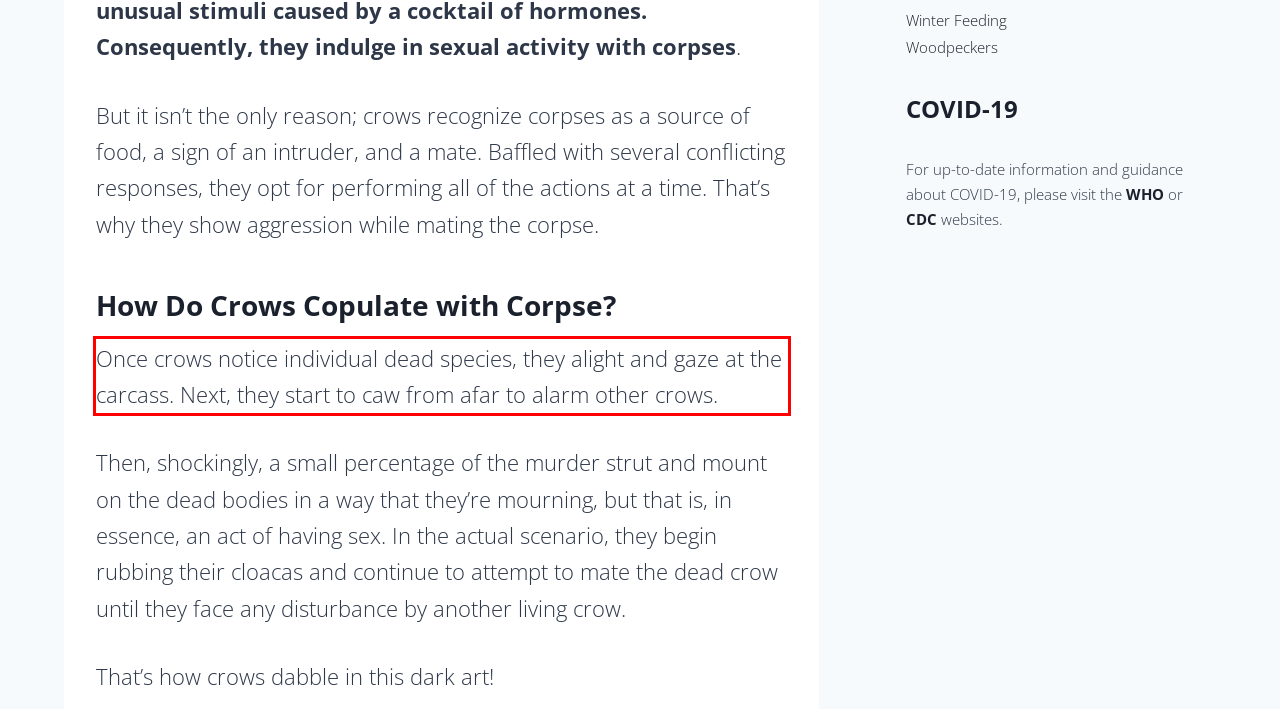Please recognize and transcribe the text located inside the red bounding box in the webpage image.

Once crows notice individual dead species, they alight and gaze at the carcass. Next, they start to caw from afar to alarm other crows.